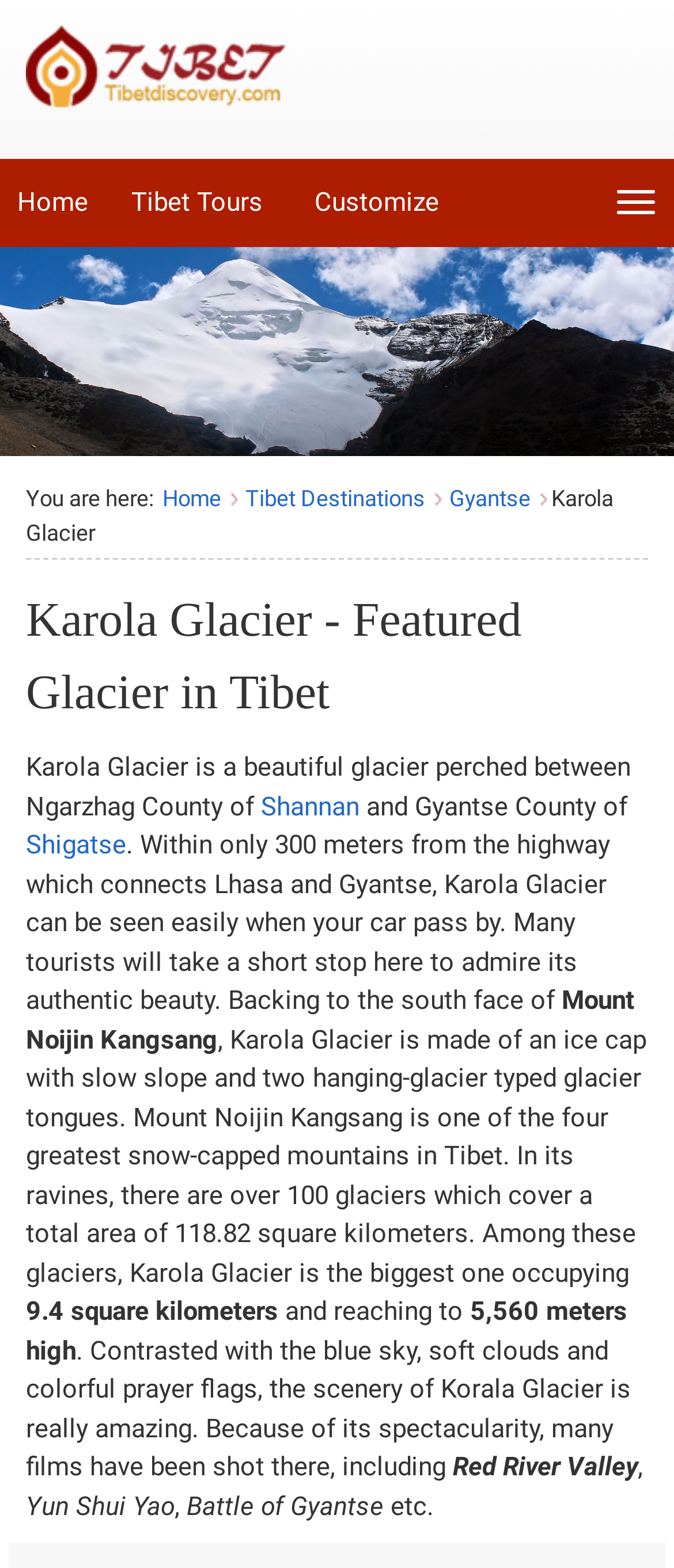What is the name of the county where Karola Glacier is located? Using the information from the screenshot, answer with a single word or phrase.

Ngarzhag County